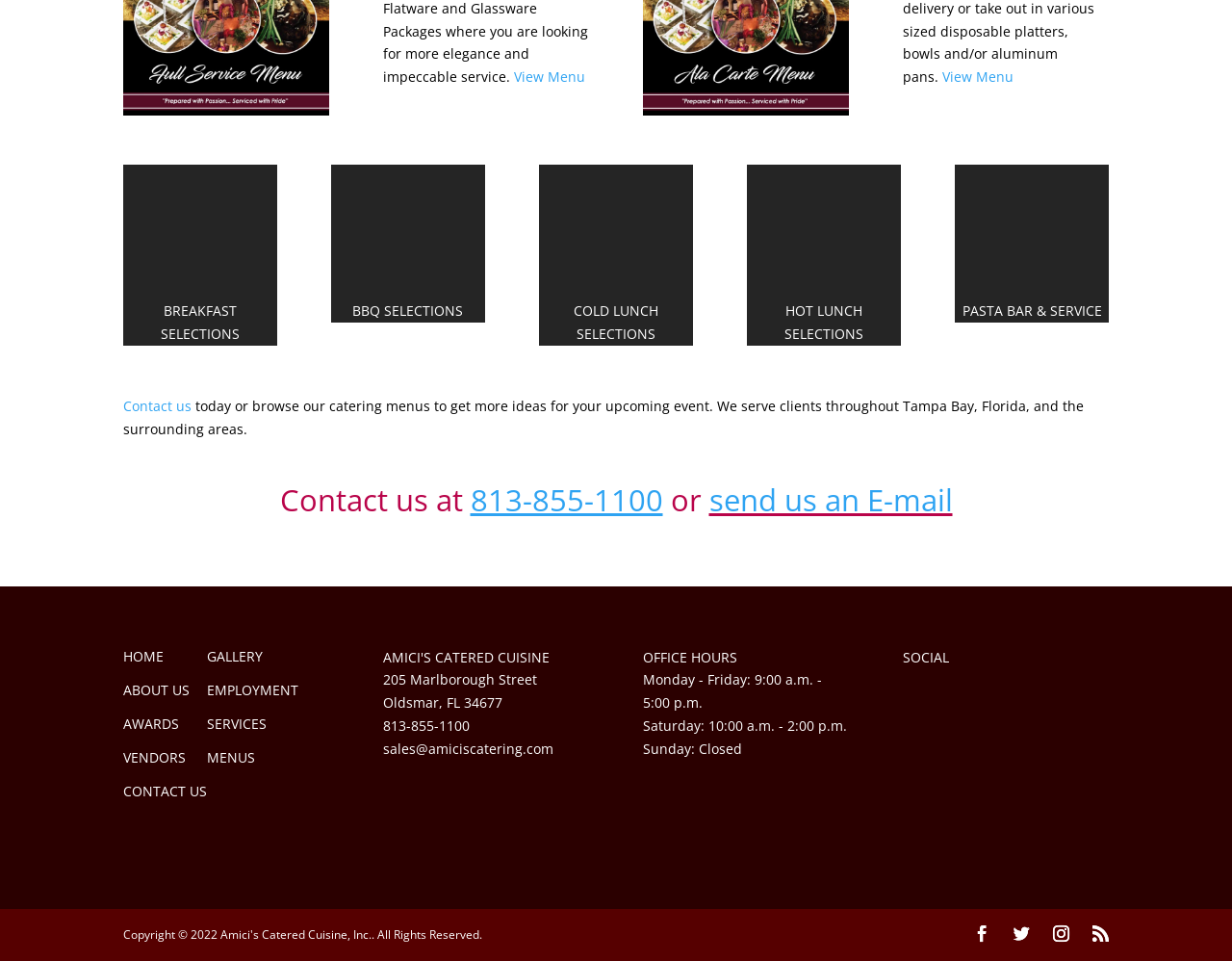Please identify the bounding box coordinates of where to click in order to follow the instruction: "Call 813-855-1100".

[0.382, 0.499, 0.538, 0.542]